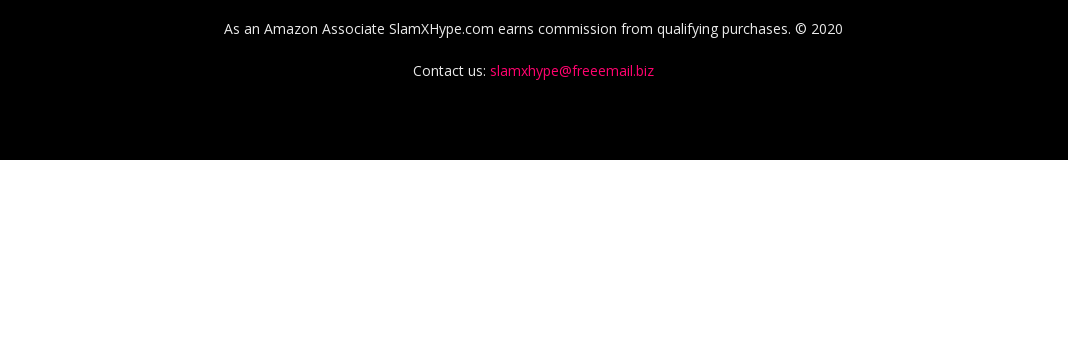Could you please study the image and provide a detailed answer to the question:
What is the purpose of the contact email?

The contact email, styled in a distinct pink color, is provided in the footer section of the website, inviting users to reach out to the site, which serves as a point of contact for users wanting to engage with the site further.